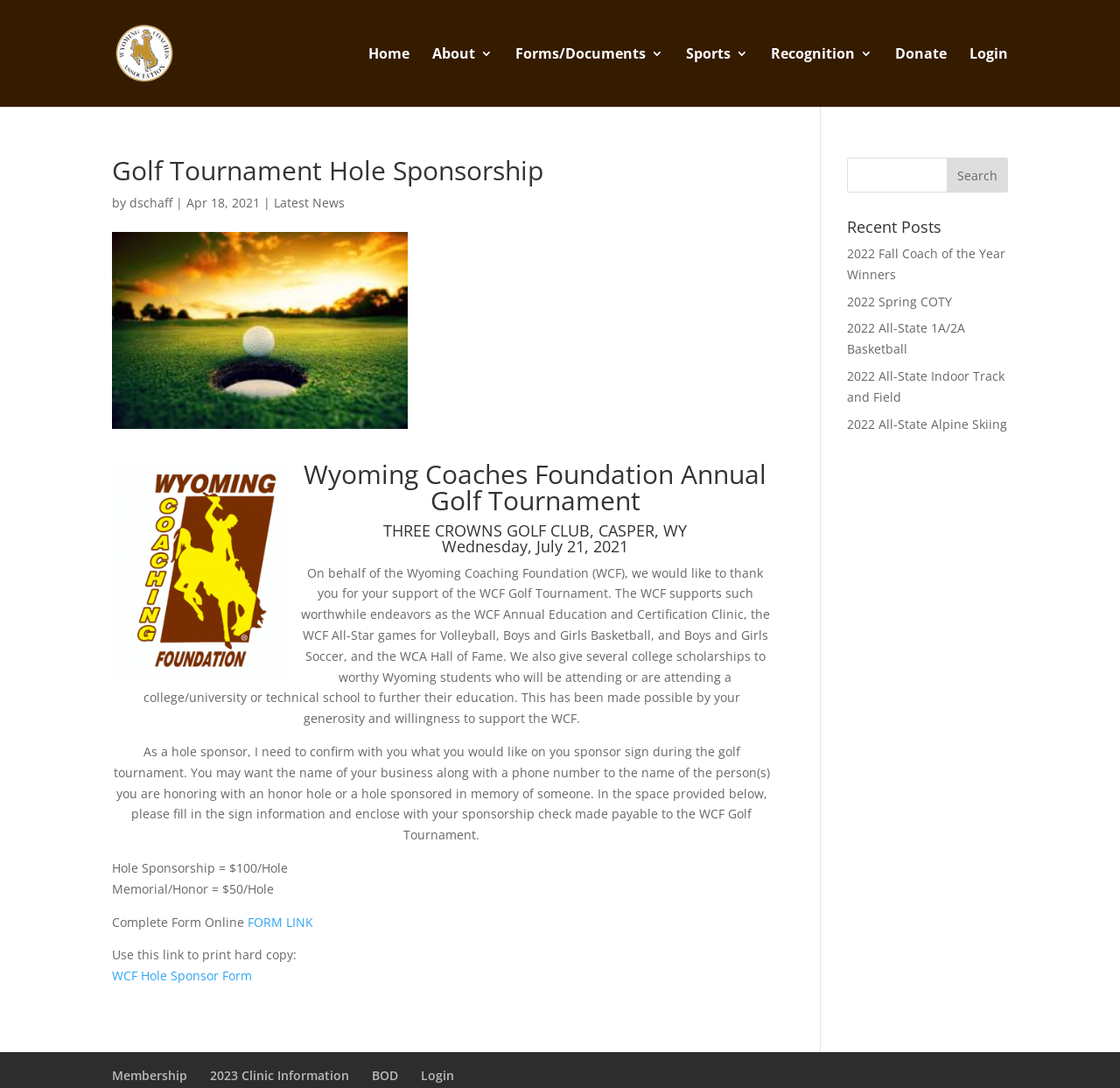From the element description: "Dapatkan aplikasi", extract the bounding box coordinates of the UI element. The coordinates should be expressed as four float numbers between 0 and 1, in the order [left, top, right, bottom].

None